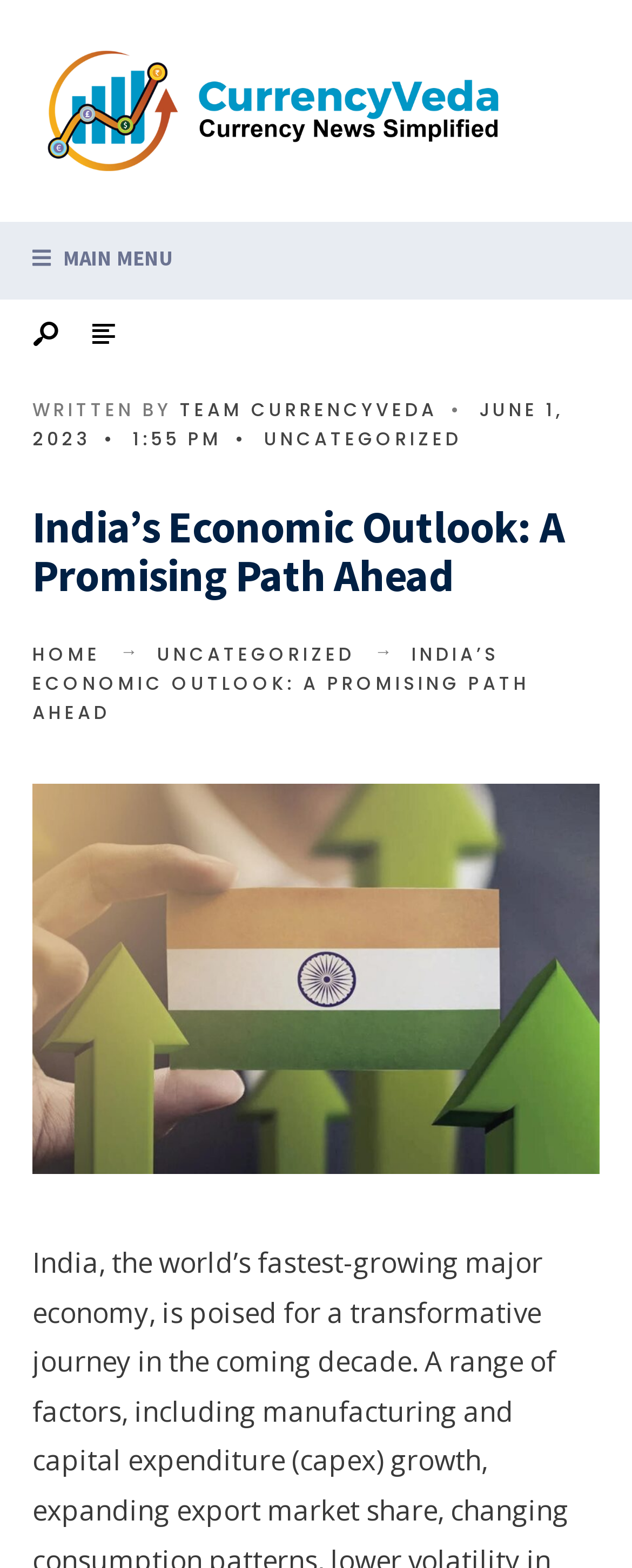Locate the heading on the webpage and return its text.

India’s Economic Outlook: A Promising Path Ahead